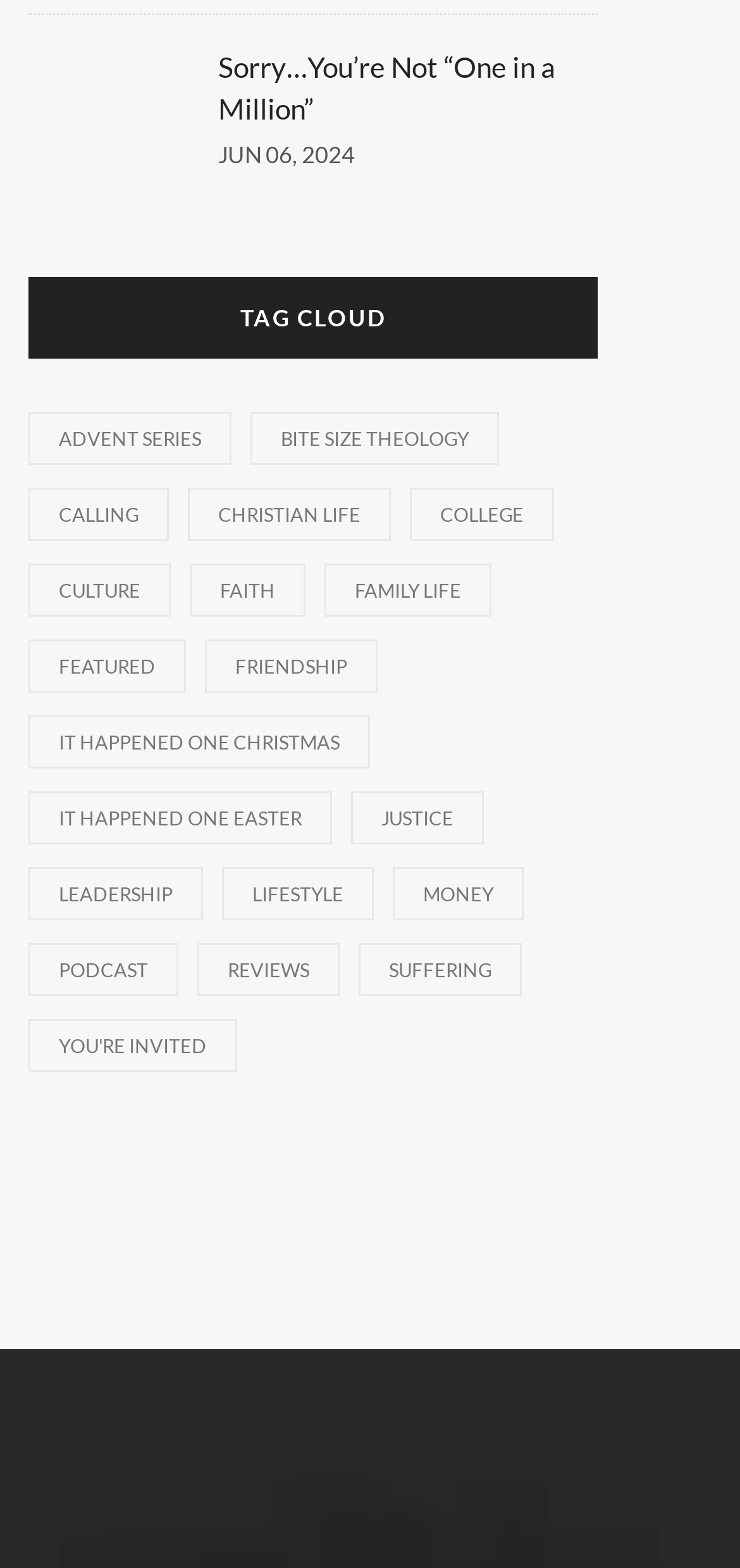How many categories are listed on the webpage?
Refer to the image and provide a thorough answer to the question.

The number of categories listed on the webpage can be found by counting the number of link elements that are children of the root element. There are 19 link elements, each representing a different category.